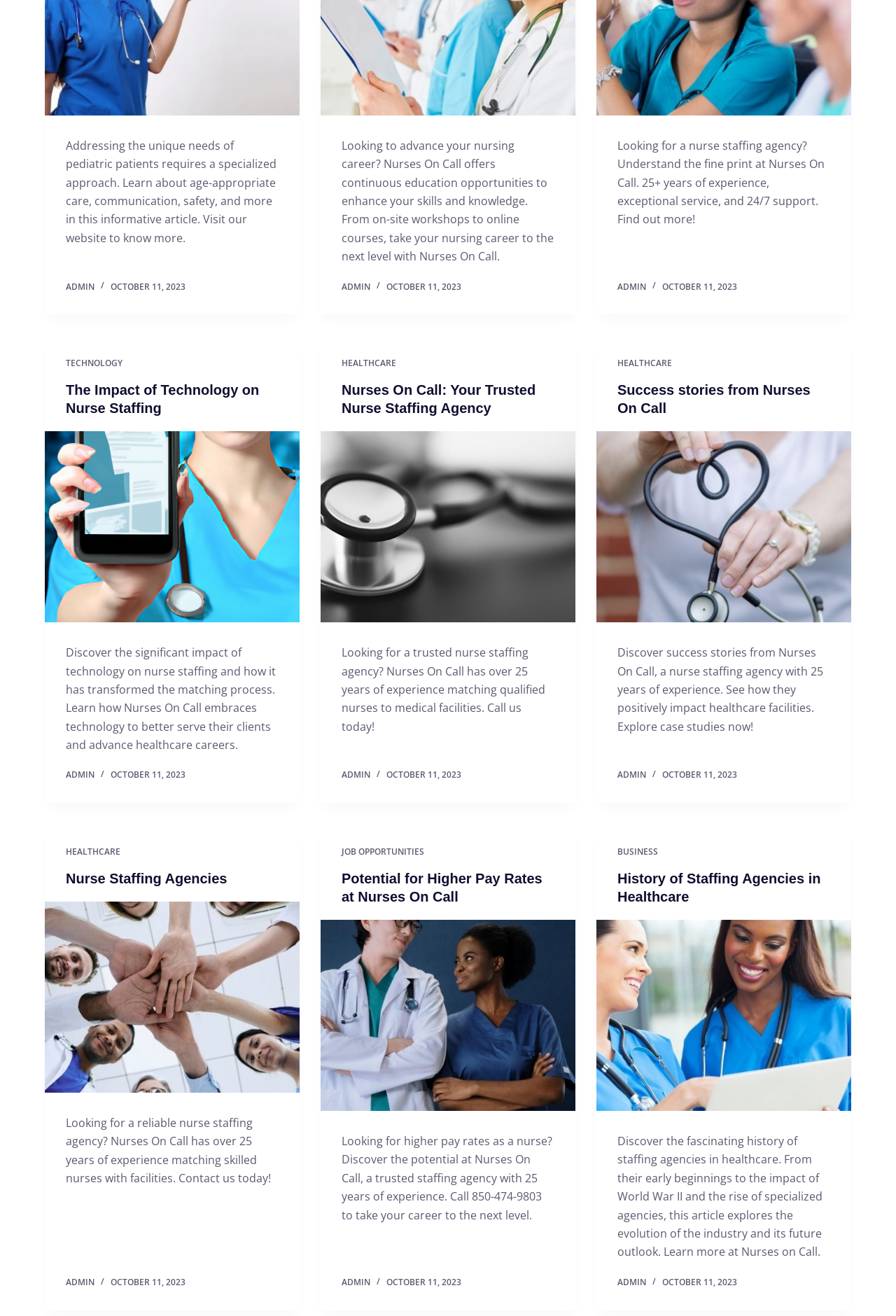Provide the bounding box coordinates of the HTML element this sentence describes: "parent_node: HEALTHCARE aria-label="Nurse Staffing Agencies"". The bounding box coordinates consist of four float numbers between 0 and 1, i.e., [left, top, right, bottom].

[0.05, 0.685, 0.334, 0.83]